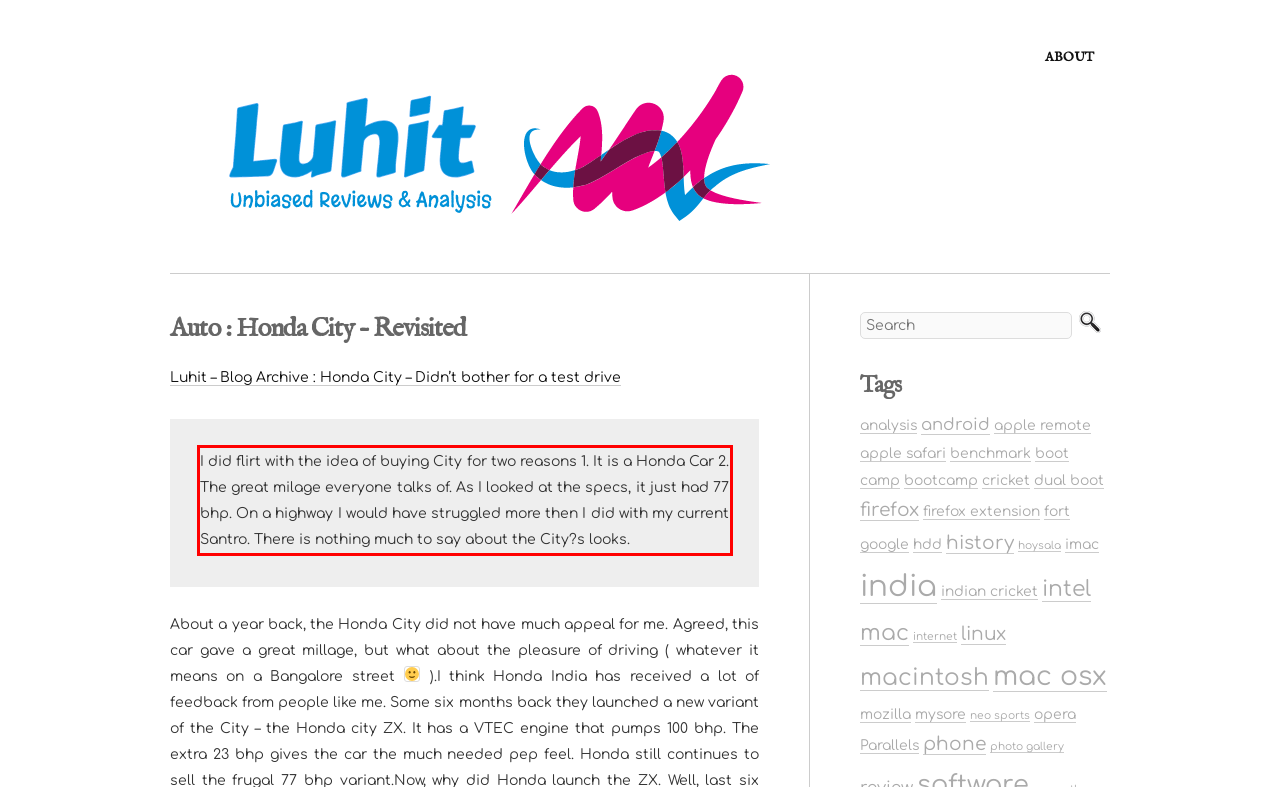Please analyze the screenshot of a webpage and extract the text content within the red bounding box using OCR.

I did flirt with the idea of buying City for two reasons 1. It is a Honda Car 2. The great milage everyone talks of. As I looked at the specs, it just had 77 bhp. On a highway I would have struggled more then I did with my current Santro. There is nothing much to say about the City?s looks.